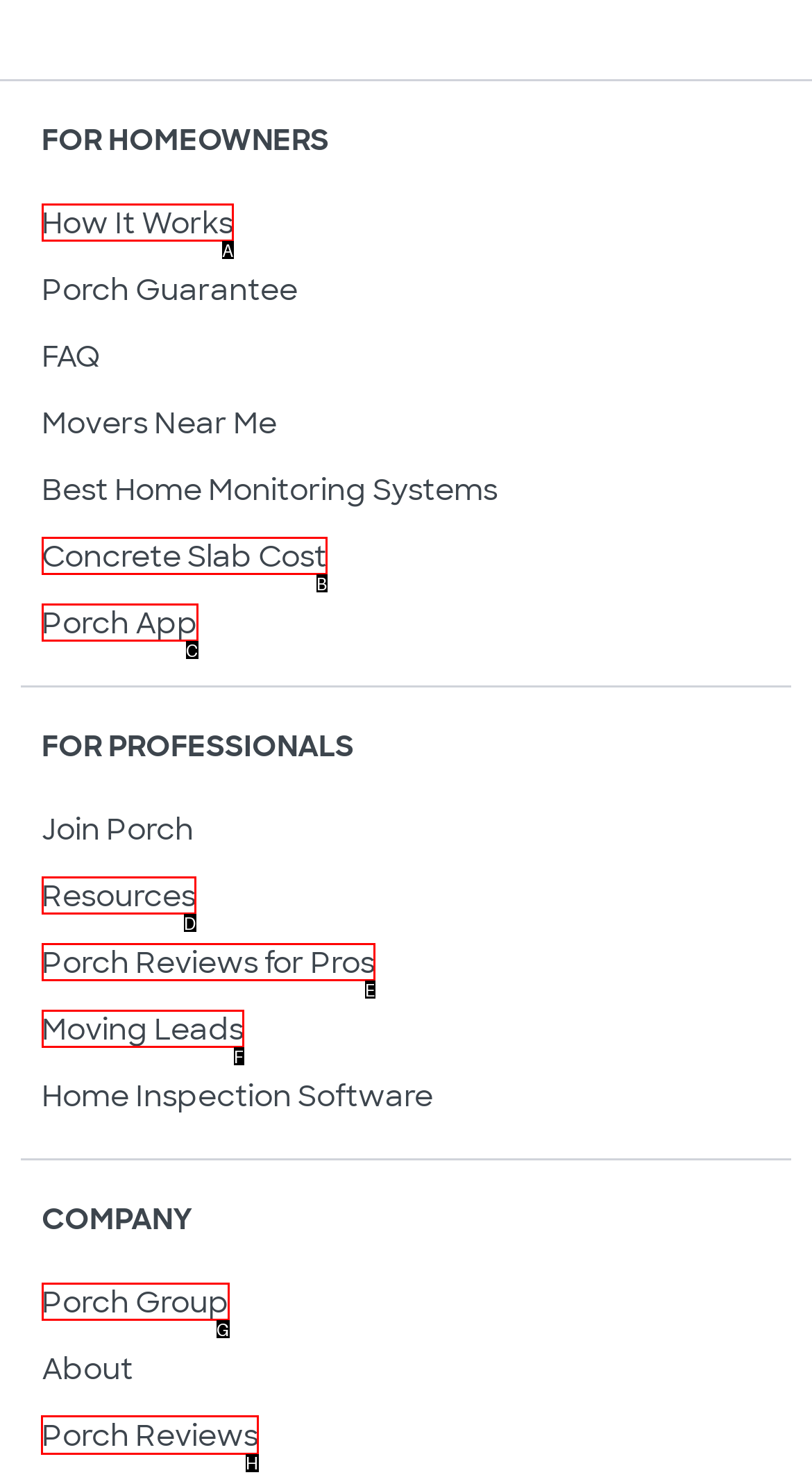Indicate the UI element to click to perform the task: Read porch reviews. Reply with the letter corresponding to the chosen element.

H